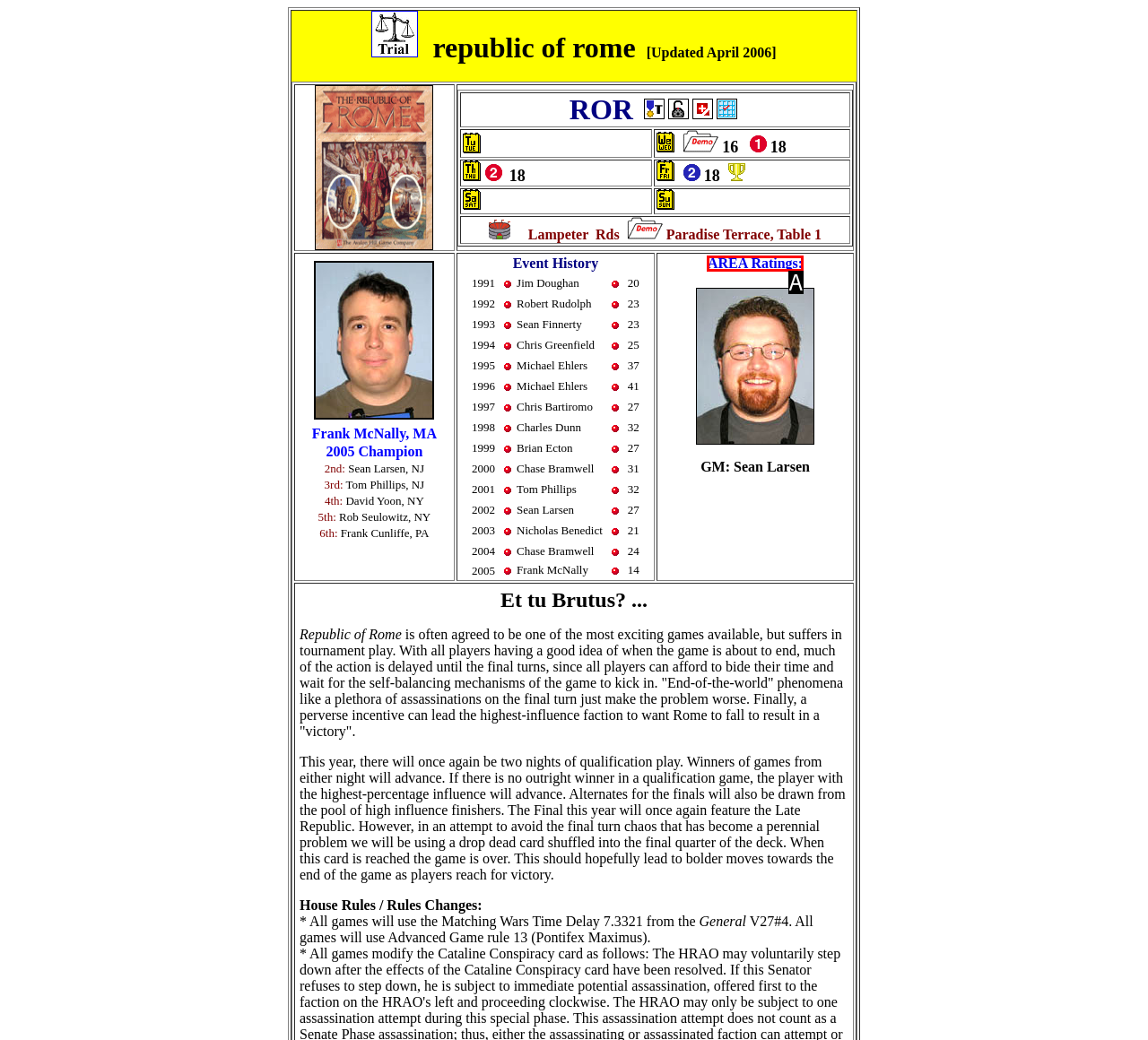Determine which option matches the element description: AREA Ratings:
Reply with the letter of the appropriate option from the options provided.

A